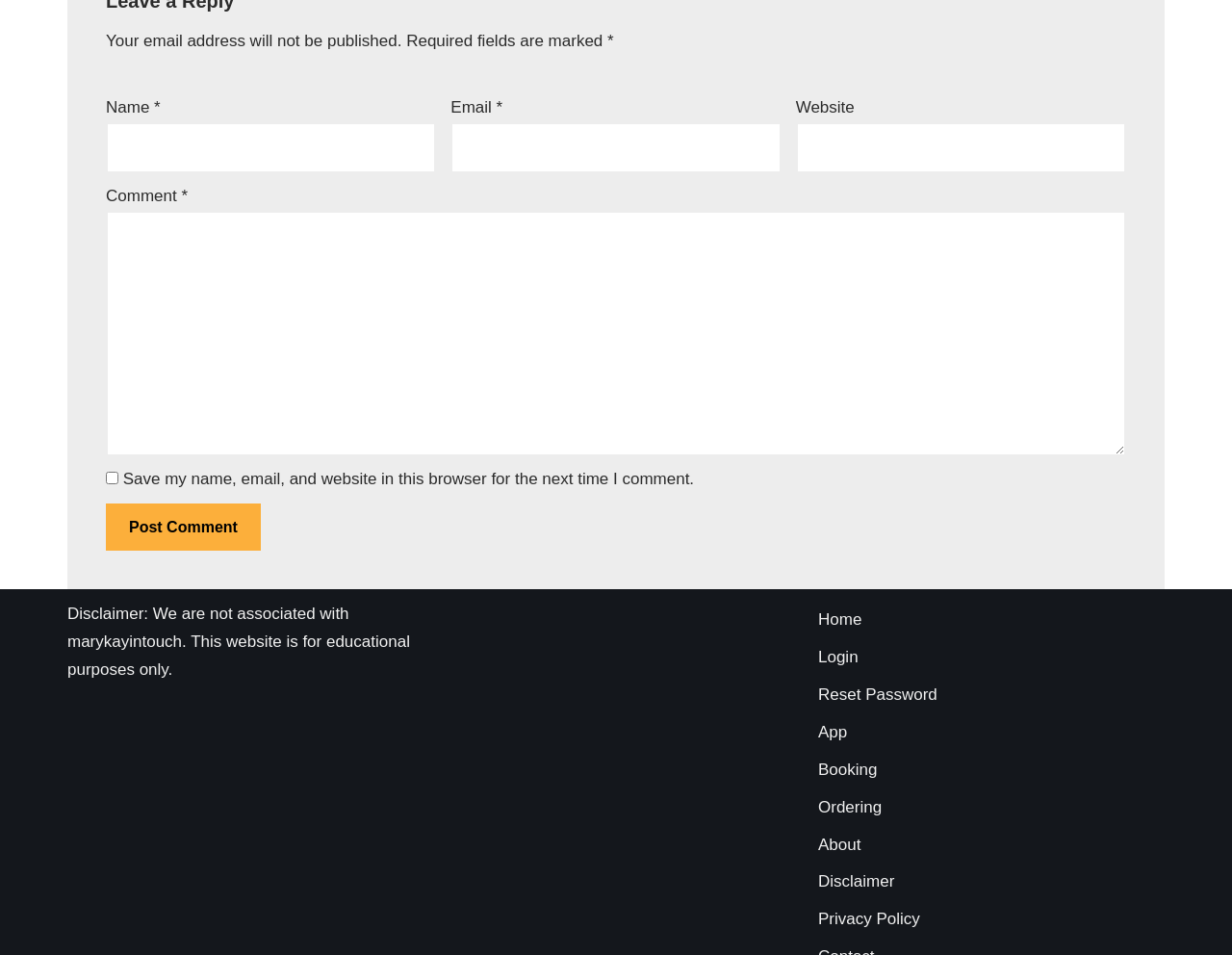What is the label of the first textbox?
Give a detailed explanation using the information visible in the image.

The first textbox is labeled 'Name' and is located near the top of the form. It is a required field.